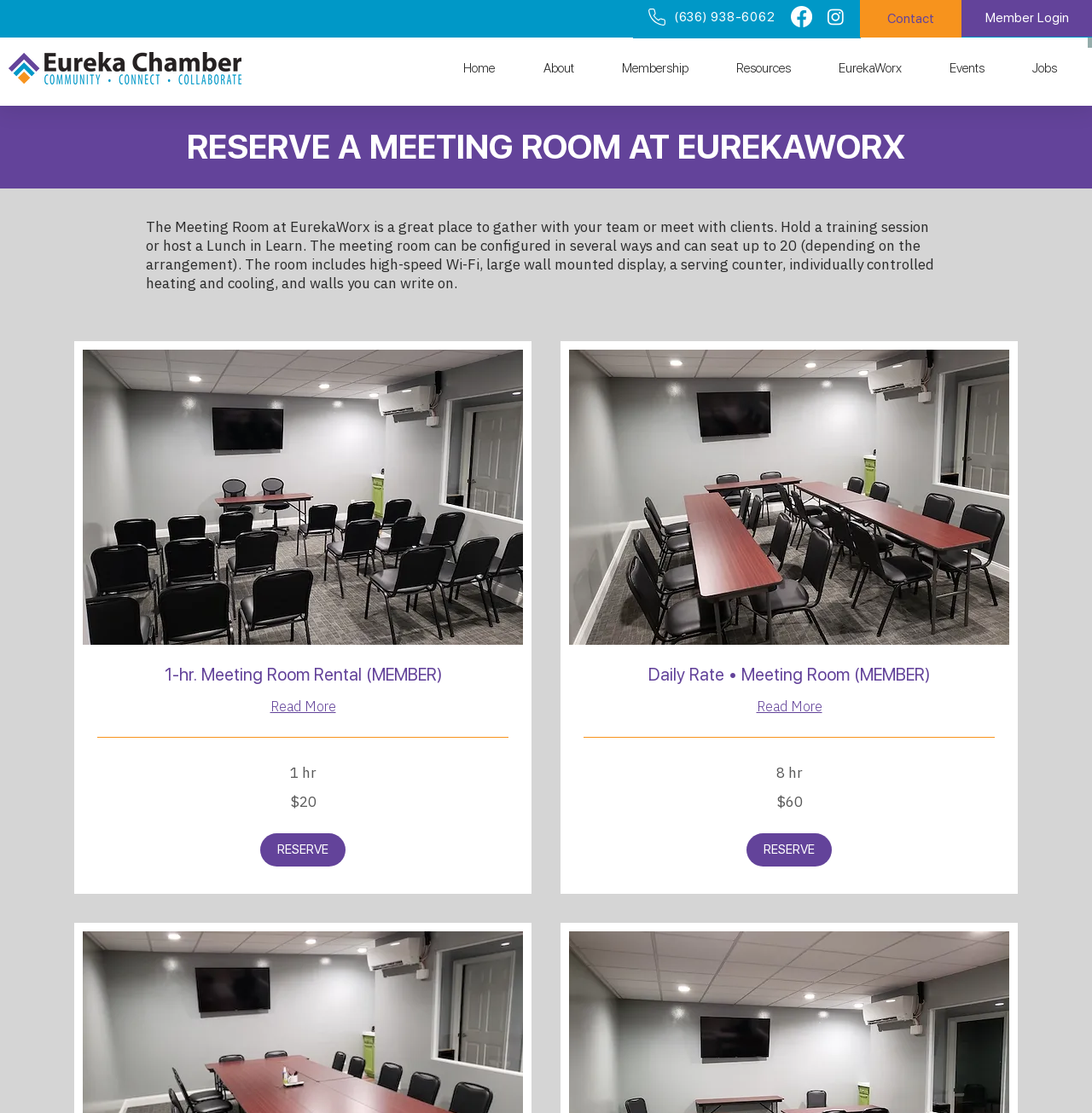Provide a brief response to the question using a single word or phrase: 
How many people can the meeting room seat?

up to 20